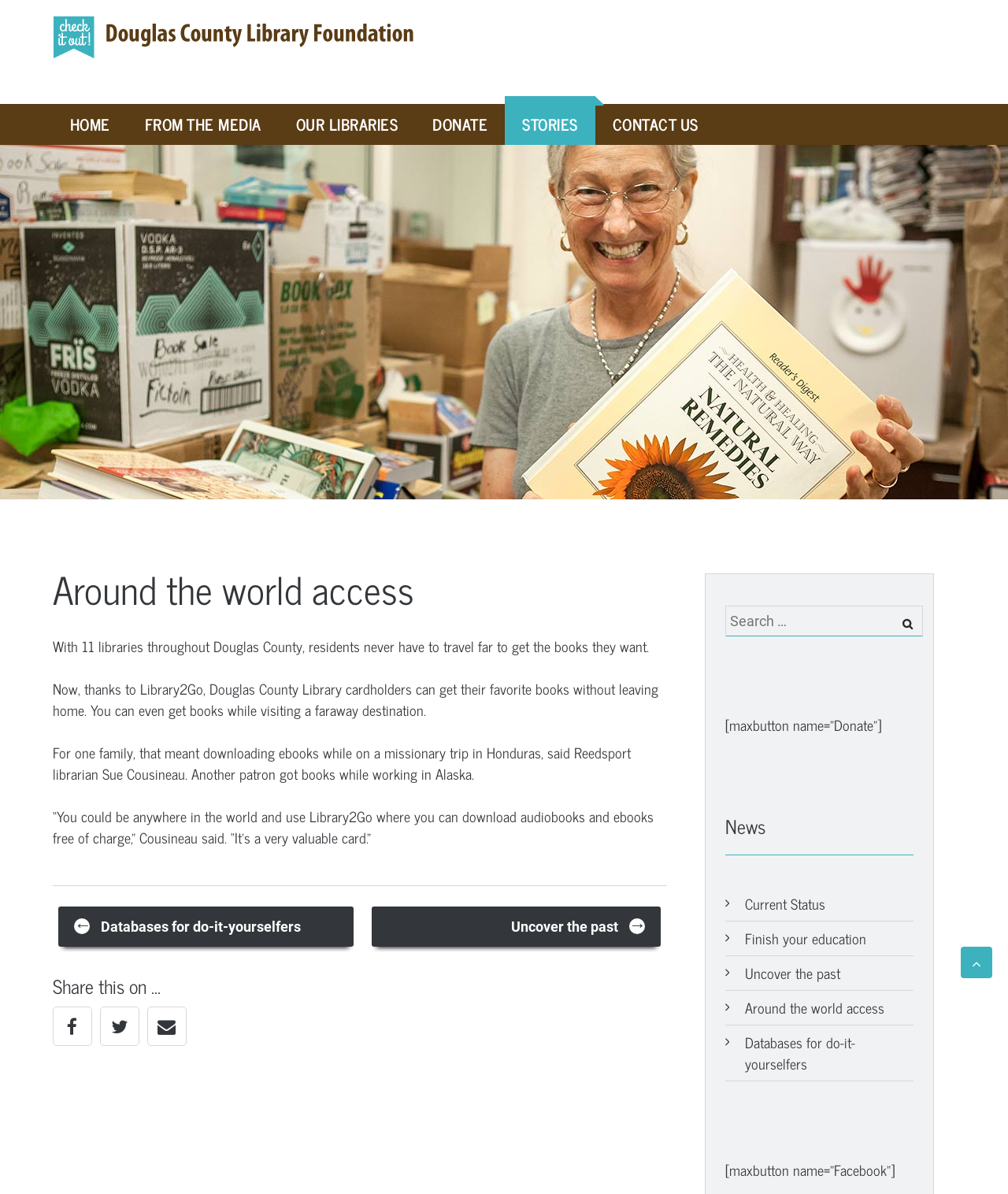Specify the bounding box coordinates of the area that needs to be clicked to achieve the following instruction: "Share this on Facebook".

[0.052, 0.843, 0.091, 0.876]